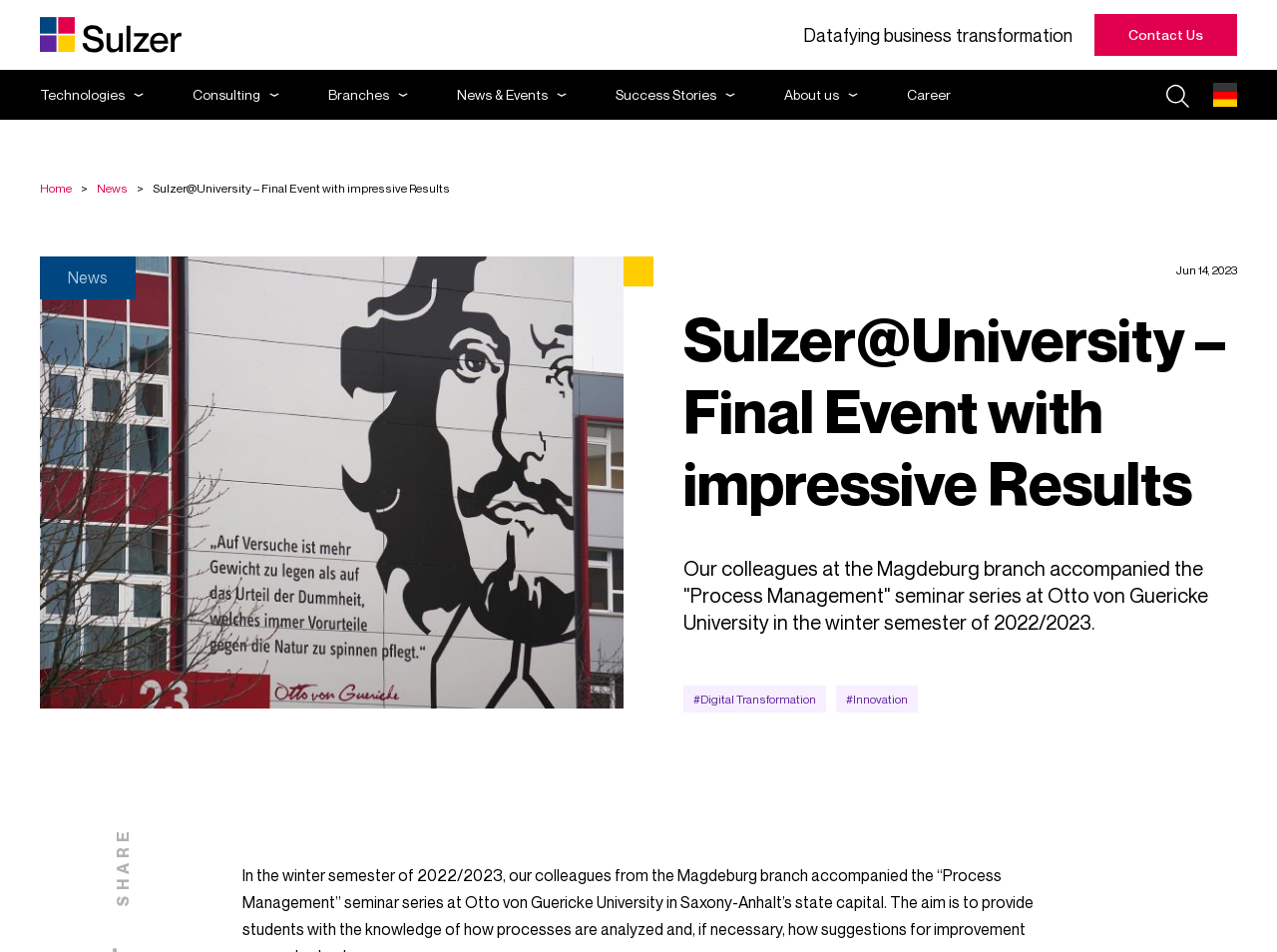Identify and provide the bounding box coordinates of the UI element described: "News & Events". The coordinates should be formatted as [left, top, right, bottom], with each number being a float between 0 and 1.

[0.358, 0.092, 0.443, 0.107]